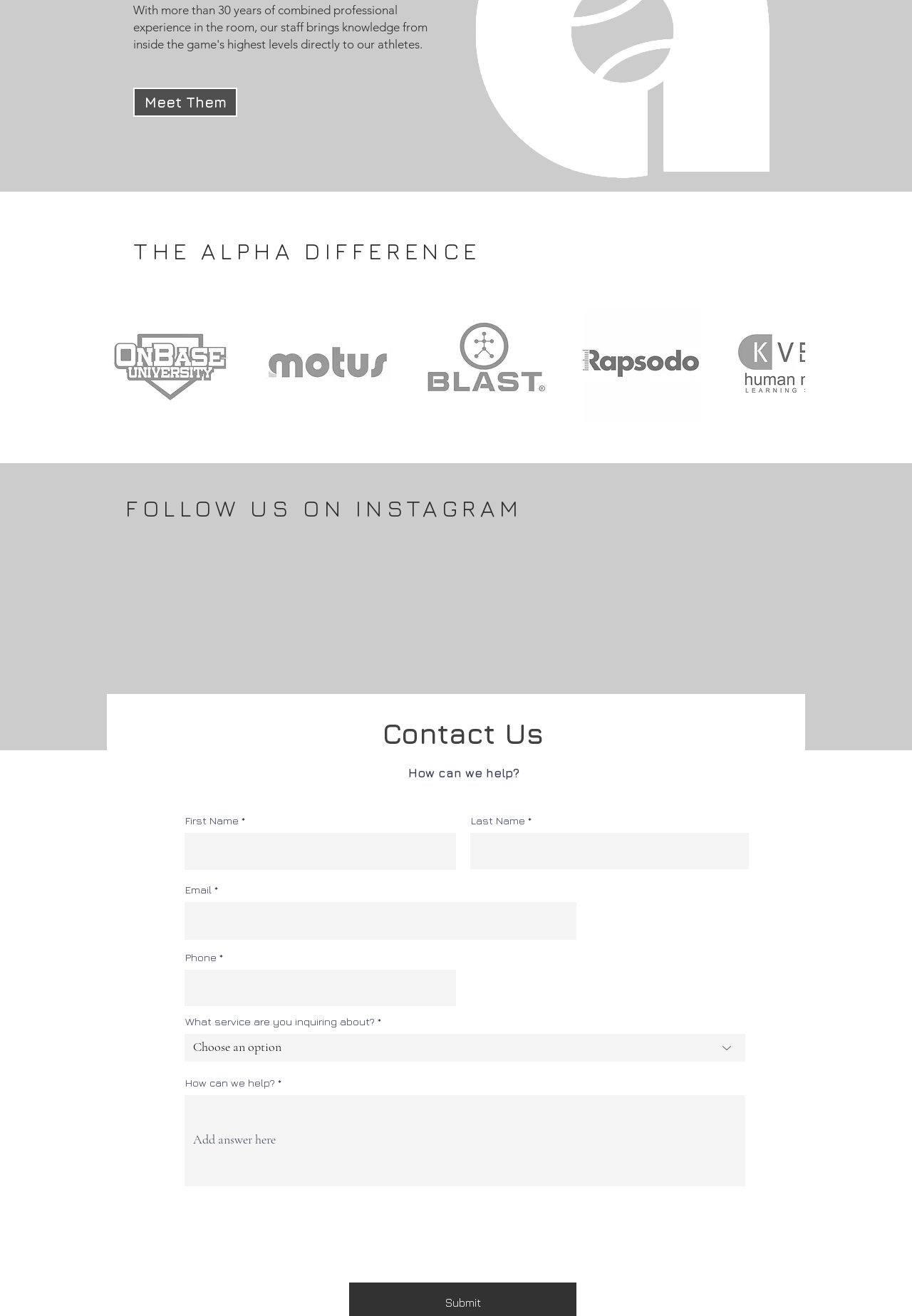Using the details from the image, please elaborate on the following question: What is the first field in the contact form?

The contact form contains several fields, and the first field is labeled 'First Name', which is a required field as indicated by the 'required: True' attribute.